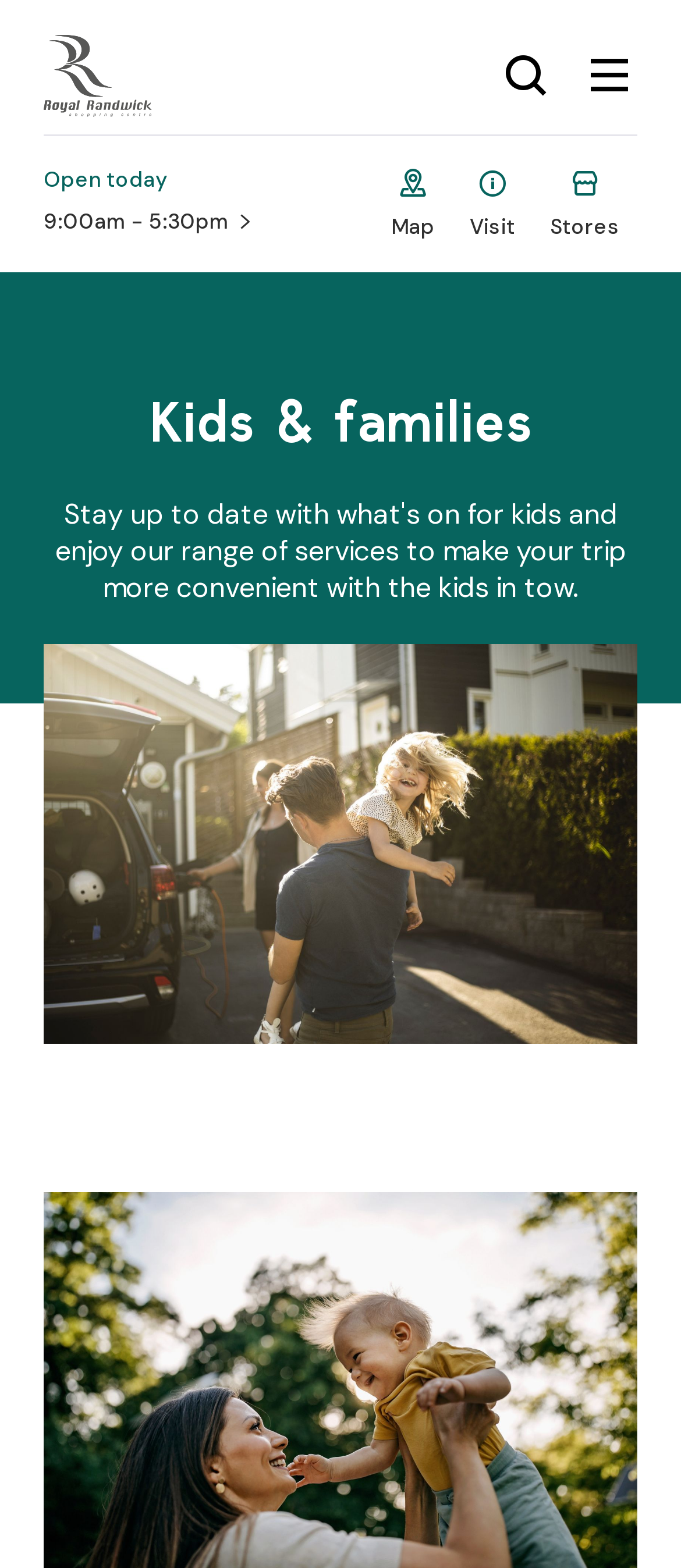Respond with a single word or phrase for the following question: 
What is the main category of the webpage?

Kids & families